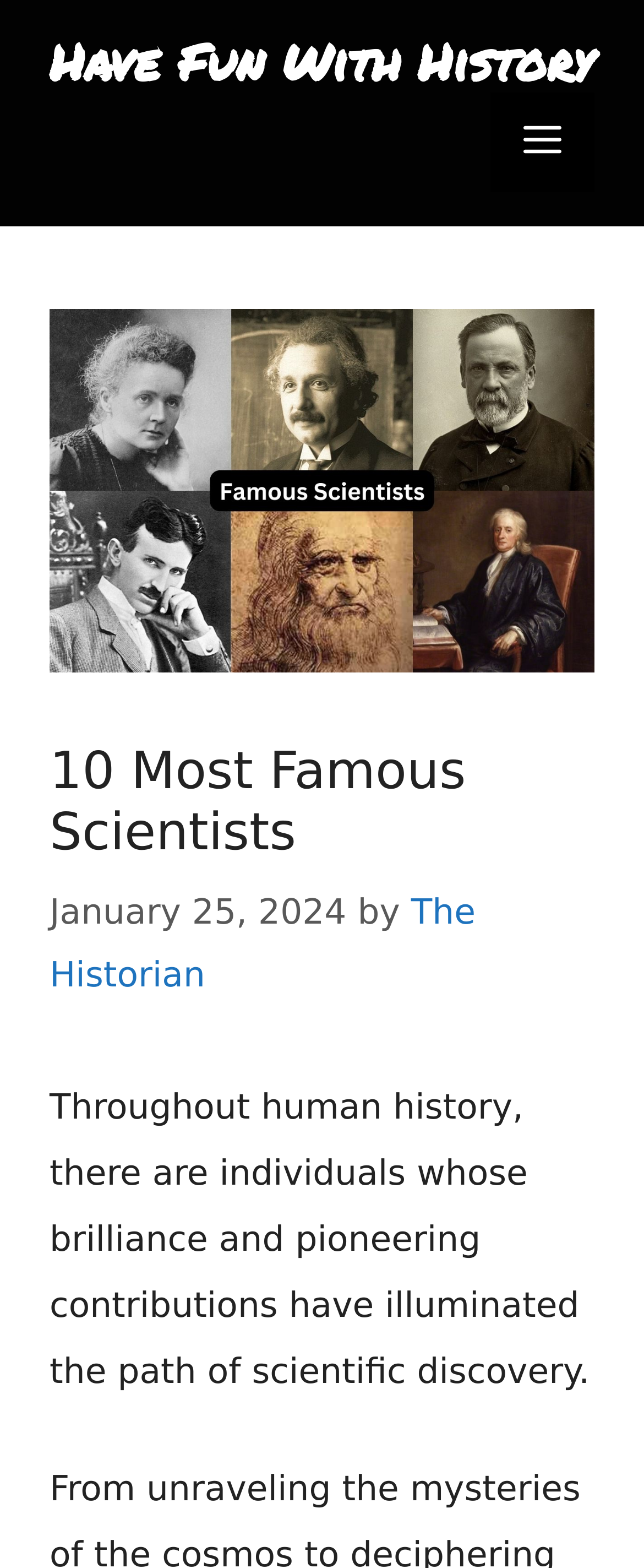Provide a short answer using a single word or phrase for the following question: 
Who is the author of the article?

The Historian